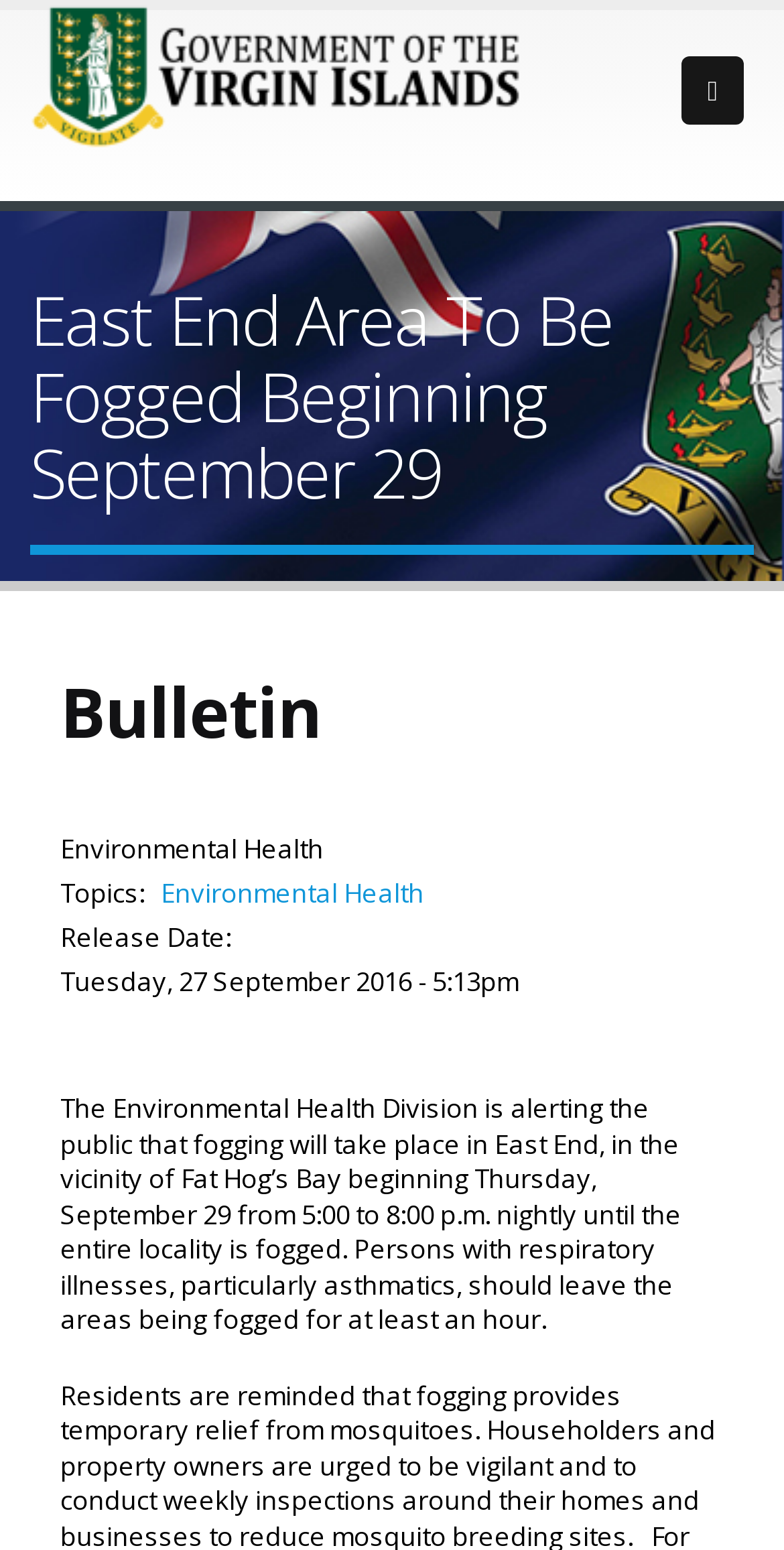Describe all the key features of the webpage in detail.

The webpage is about a government announcement regarding fogging in the East End area starting September 29. At the top left, there is a heading "Home" with an associated image and link. To the right of the "Home" heading, there is a button with an icon. Below the "Home" heading, there is a larger heading that reads "East End Area To Be Fogged Beginning September 29". 

Further down, there is a heading "Bulletin" followed by a section with the title "Environmental Health" and a list of topics. The "Environmental Health" title is also a link. Below this section, there is a release date and time, "Tuesday, 27 September 2016 - 5:13pm", followed by a detailed announcement about the fogging schedule and precautions for people with respiratory illnesses.